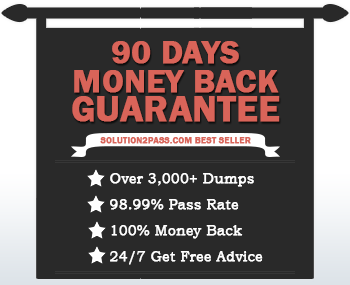Explain the contents of the image with as much detail as possible.

The image showcases a prominent promotional banner for a "90 Days Money Back Guarantee" from solution2pass.com, emphasizing its status as a best seller. The design features bold red typography asserting the guarantee, accompanied by details highlighting the benefits: "Over 3,000+ Dumps," boasting a "98.99% Pass Rate," a "100% Money Back" assurance, and "24/7 Get Free Advice." This eye-catching layout aims to instill confidence in prospective customers regarding the quality and reliability of the services provided.